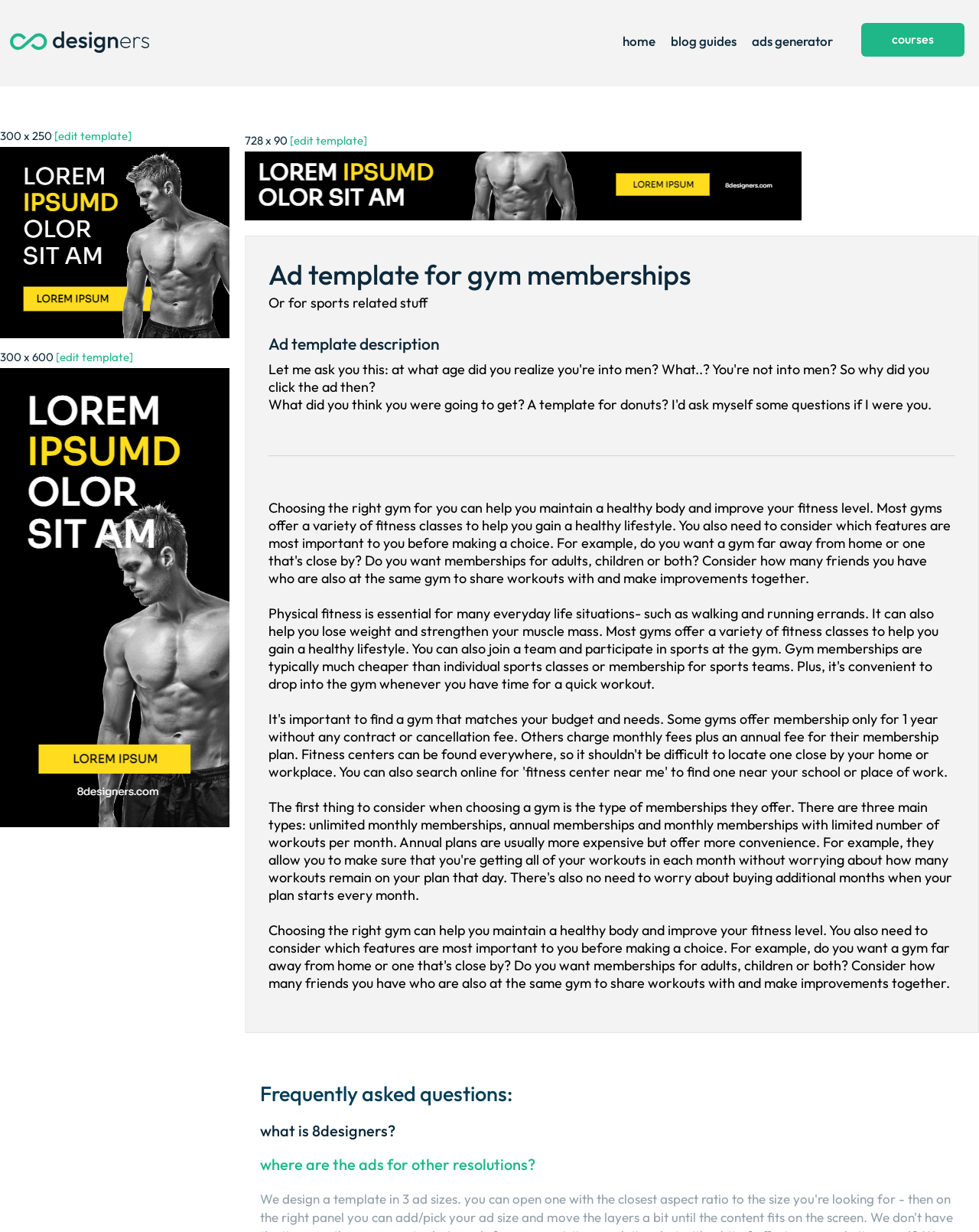Answer the question using only one word or a concise phrase: What are the available ad sizes?

300x250, 300x600, 728x90